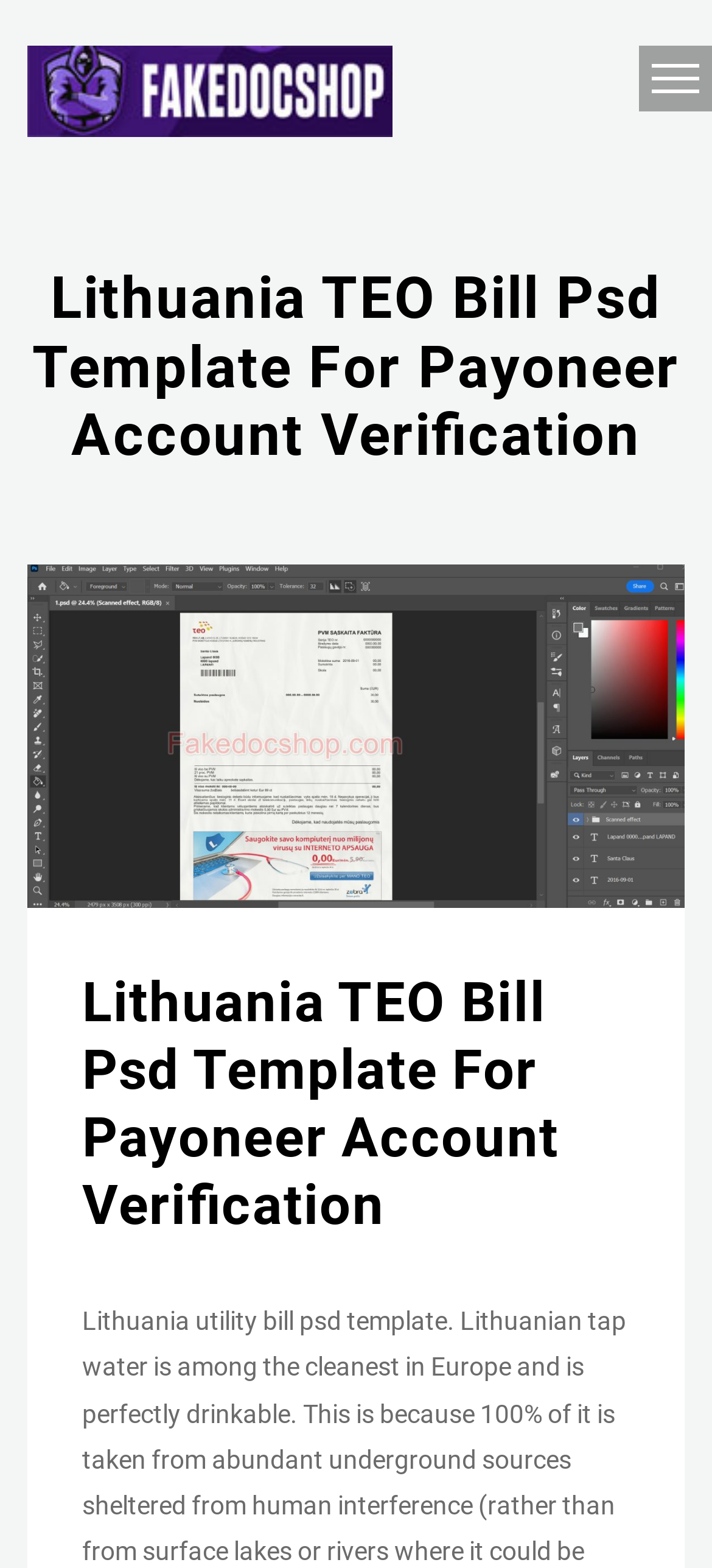Using the information in the image, give a comprehensive answer to the question: 
Is there a login feature?

There is a login feature on the webpage, which is indicated by a link at the top right corner of the webpage with the text 'LOGIN'.